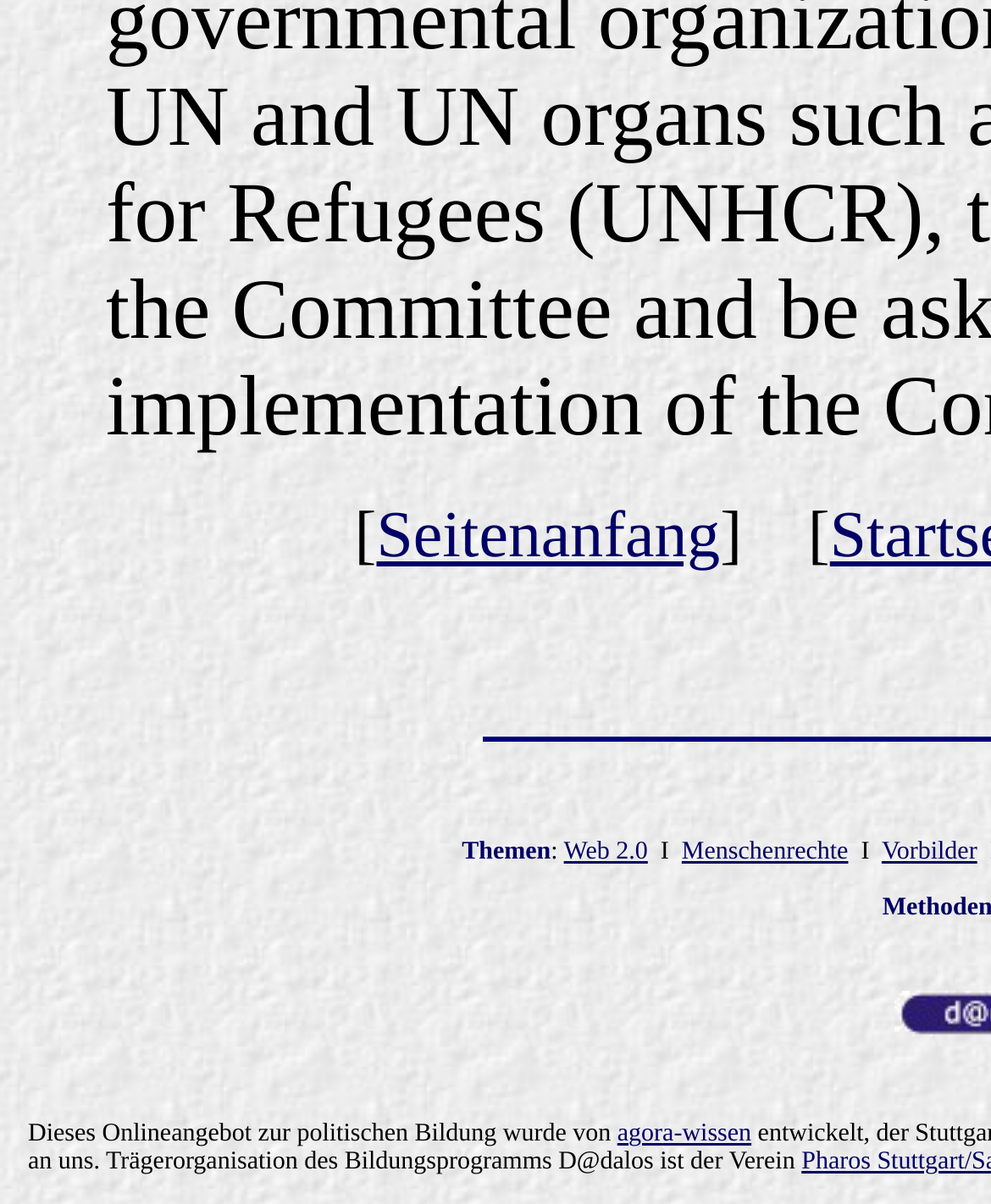What is the last theme listed on this webpage?
Based on the content of the image, thoroughly explain and answer the question.

By analyzing the webpage structure, I found that the last theme listed is 'Vorbilder', which is a link element located at coordinates [0.89, 0.696, 0.986, 0.719].